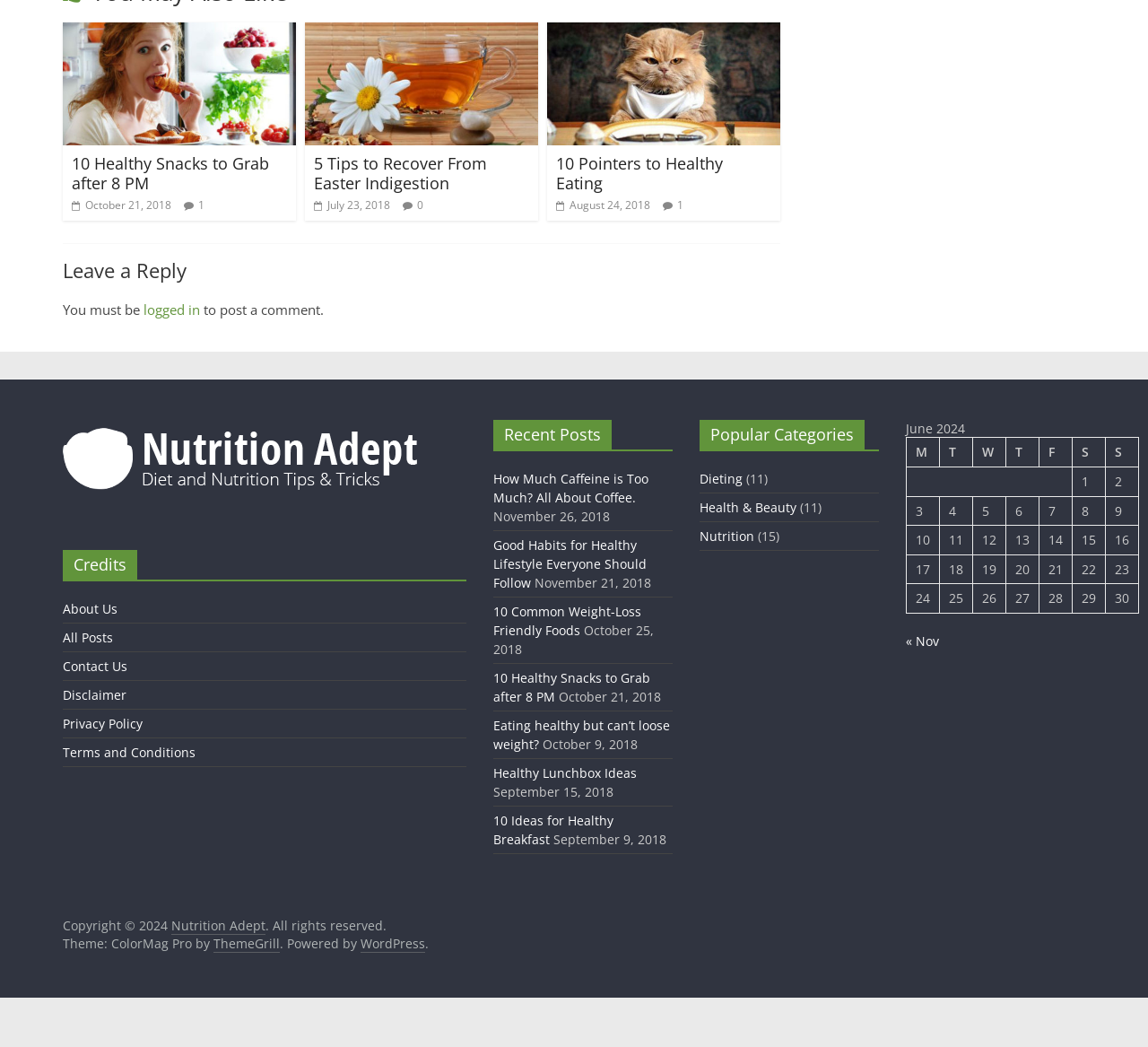What is the title of the first article?
Please use the visual content to give a single word or phrase answer.

10 Healthy Snacks to Grab after 8 PM